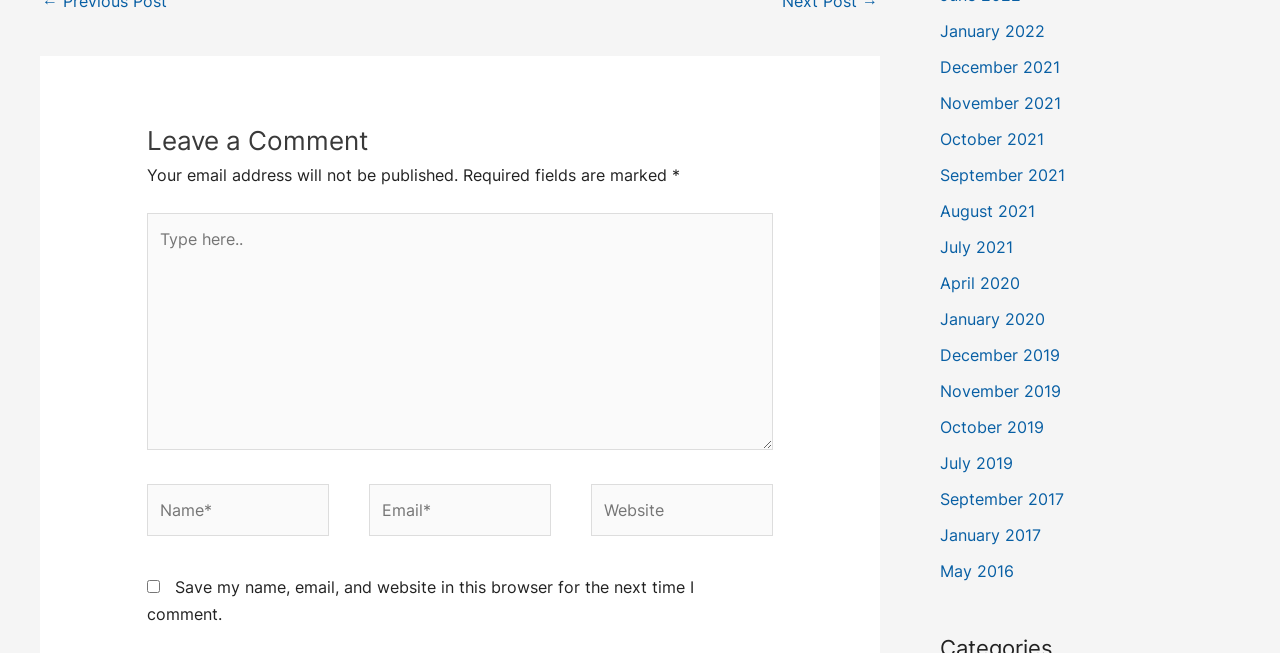How many text fields are required?
Refer to the image and give a detailed answer to the query.

There are three required text fields: 'Type here..' for the comment, 'Name*' for the user's name, and 'Email*' for the user's email address. These fields are marked as required and have an asterisk symbol next to them.